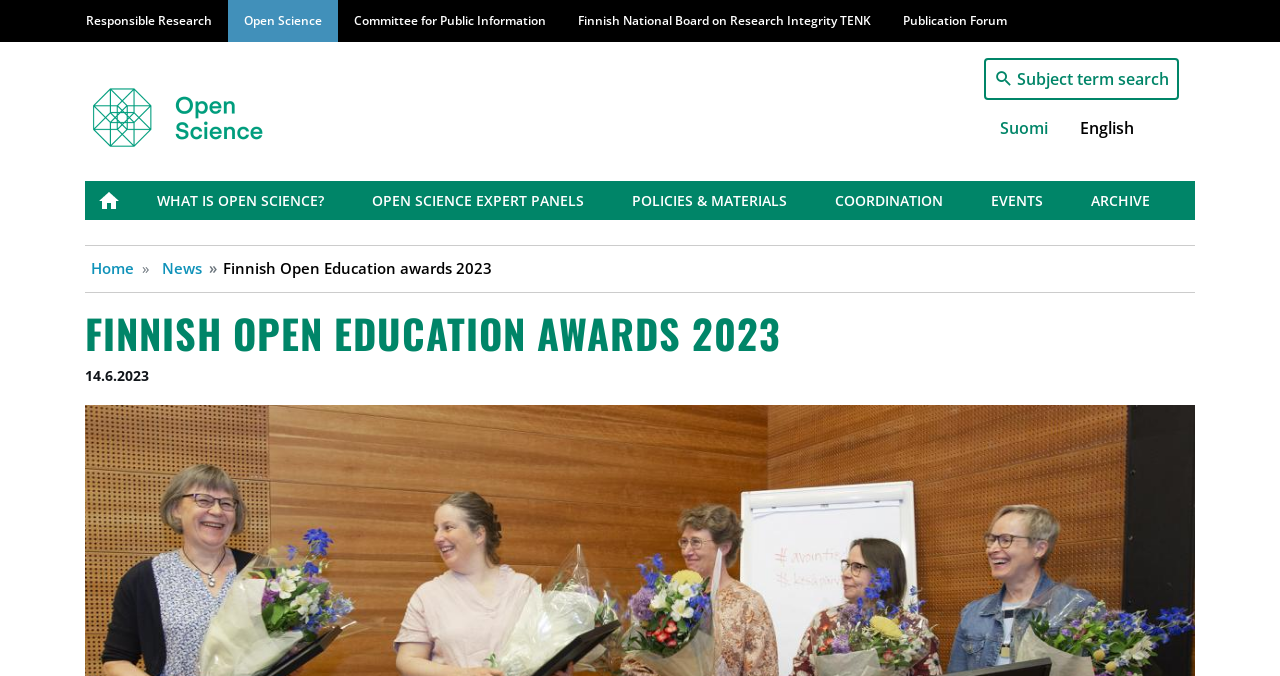Locate and provide the bounding box coordinates for the HTML element that matches this description: "Policies & materials".

[0.475, 0.267, 0.634, 0.325]